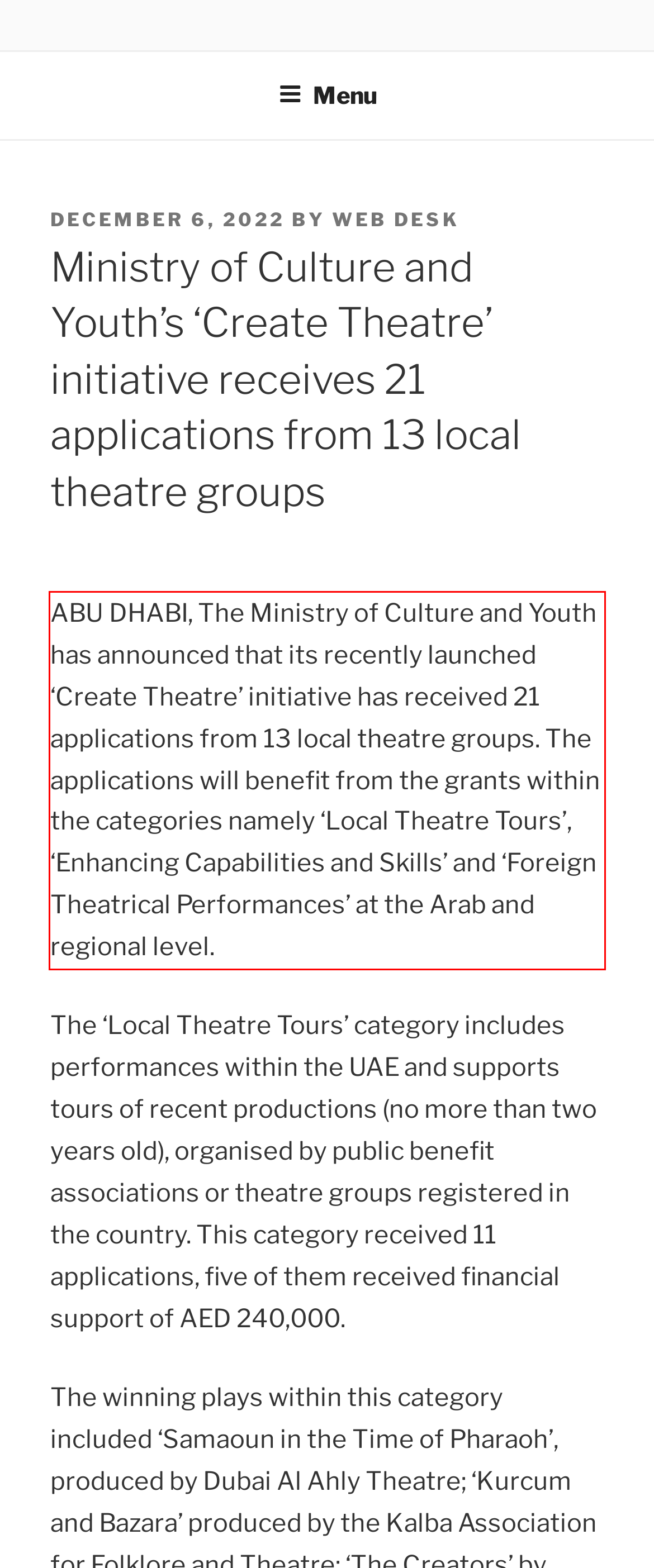You are given a webpage screenshot with a red bounding box around a UI element. Extract and generate the text inside this red bounding box.

ABU DHABI, The Ministry of Culture and Youth has announced that its recently launched ‘Create Theatre’ initiative has received 21 applications from 13 local theatre groups. The applications will benefit from the grants within the categories namely ‘Local Theatre Tours’, ‘Enhancing Capabilities and Skills’ and ‘Foreign Theatrical Performances’ at the Arab and regional level.